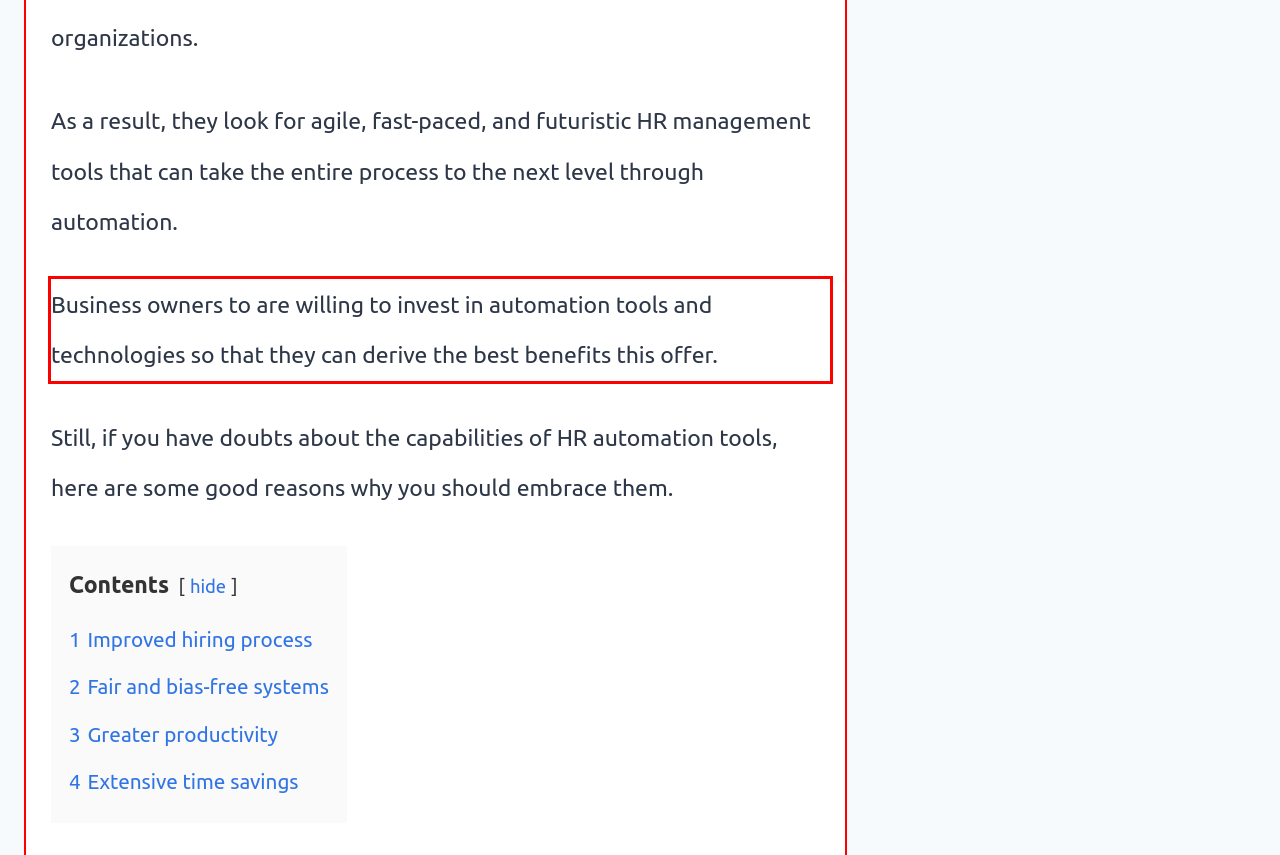Using the provided screenshot of a webpage, recognize and generate the text found within the red rectangle bounding box.

Business owners to are willing to invest in automation tools and technologies so that they can derive the best benefits this offer.